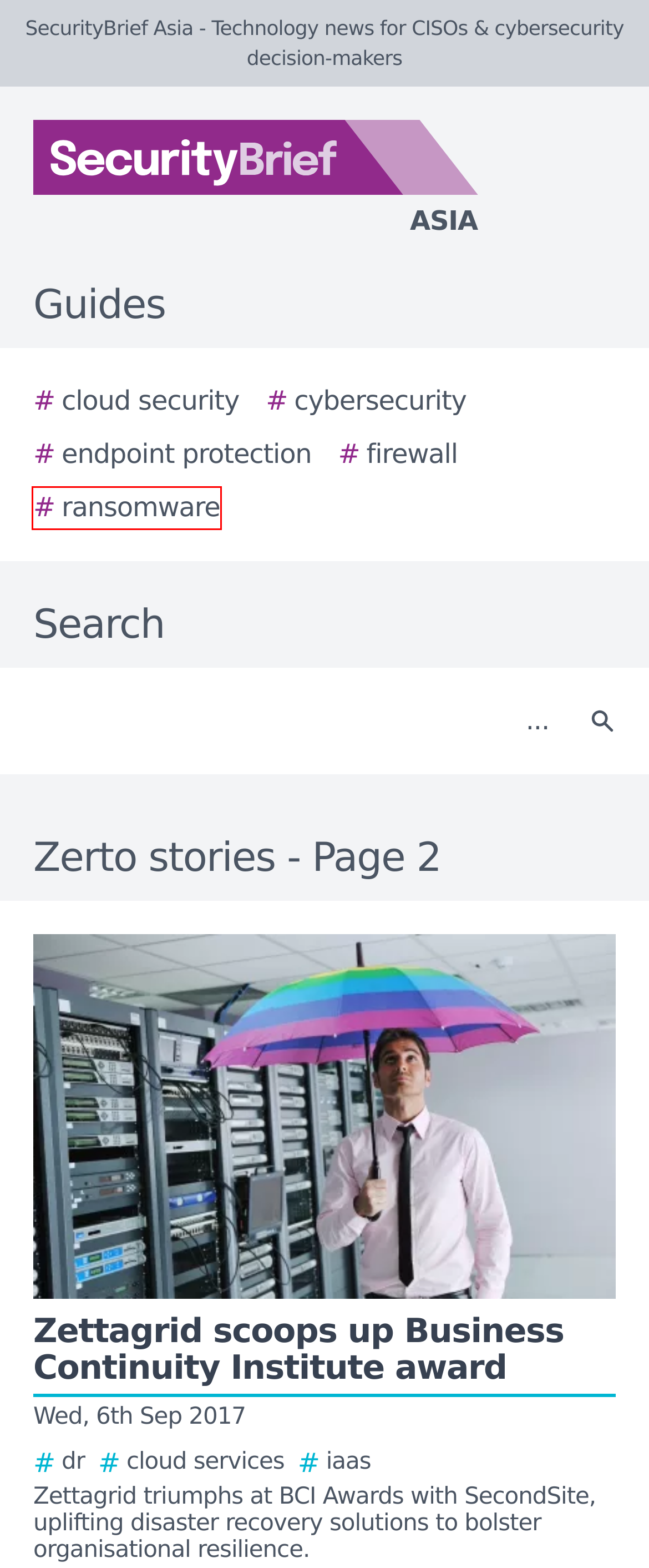Review the screenshot of a webpage that includes a red bounding box. Choose the webpage description that best matches the new webpage displayed after clicking the element within the bounding box. Here are the candidates:
A. Zerto launches new disaster recovery solution for HPE Helion CloudSystem
B. The 2024 Ultimate Guide to Ransomware
C. Zettagrid scoops up Business Continuity Institute award
D. The 2024 Ultimate Guide to Cybersecurity
E. Zerto unveils revamped partner program, reinforces 100% channel commitment
F. The 2024 Ultimate Guide to Cloud Security
G. The 2024 Ultimate Guide to Firewall
H. The 2024 Ultimate Guide to Endpoint Protection

B